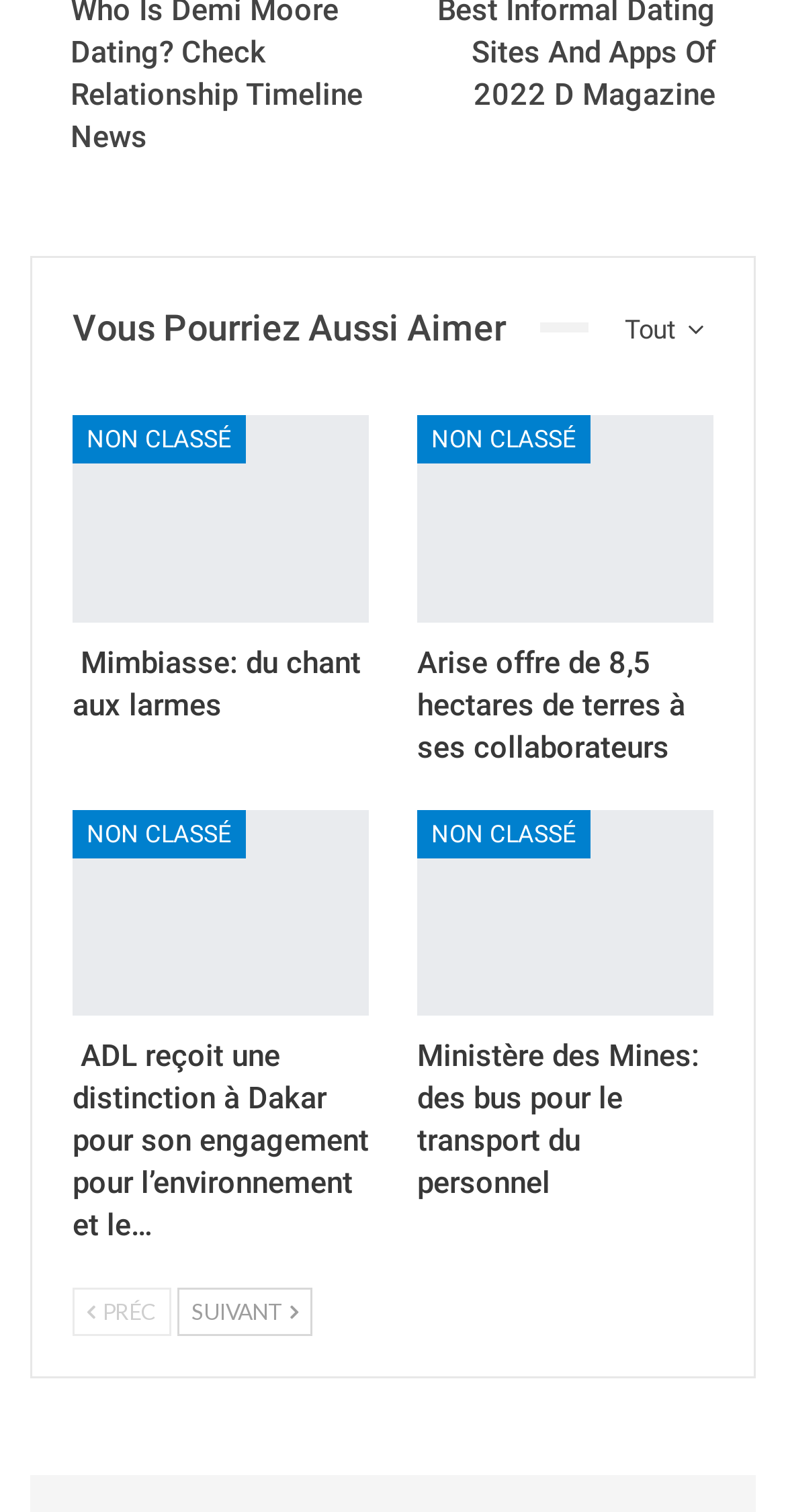Determine the bounding box coordinates in the format (top-left x, top-left y, bottom-right x, bottom-right y). Ensure all values are floating point numbers between 0 and 1. Identify the bounding box of the UI element described by: Suivant

[0.226, 0.852, 0.397, 0.884]